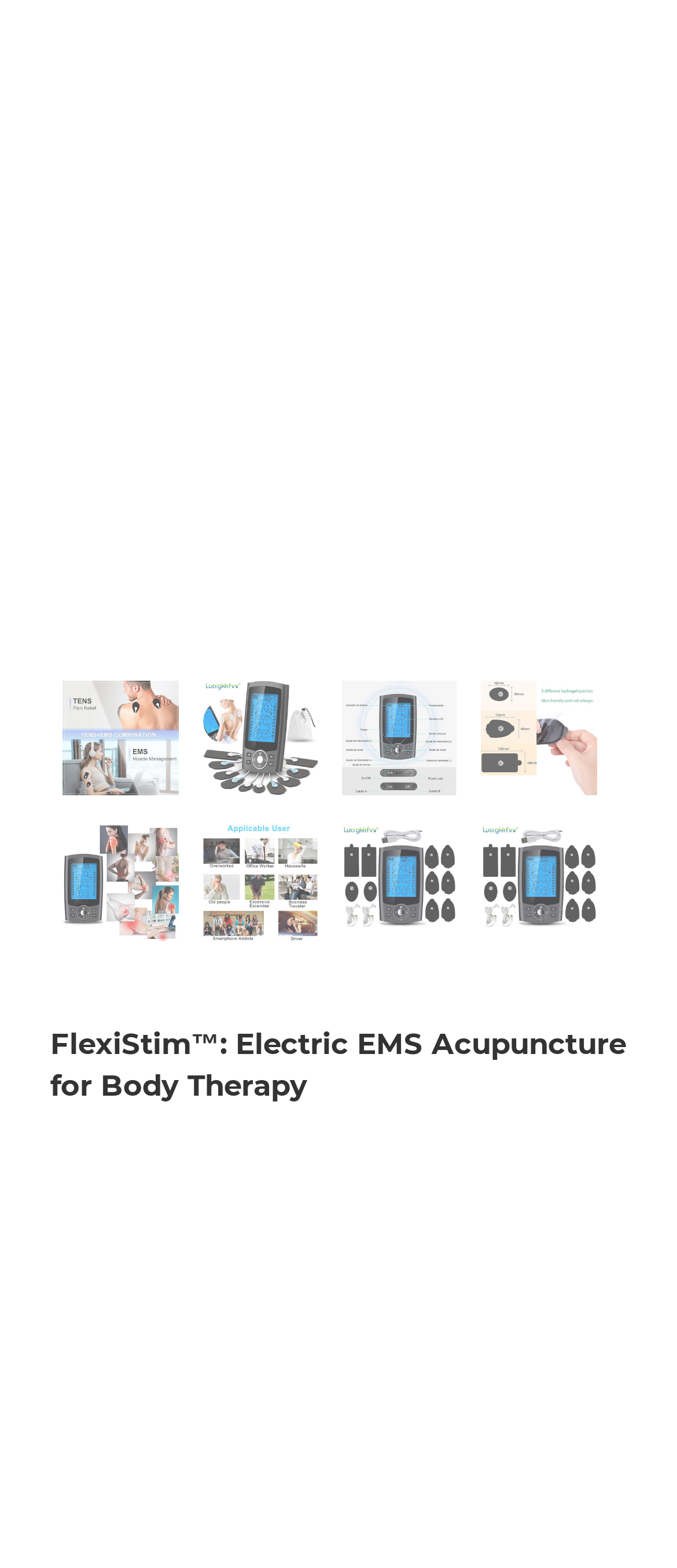Extract the bounding box coordinates of the UI element described: "👉 BUY IT NOW". Provide the coordinates in the format [left, top, right, bottom] with values ranging from 0 to 1.

[0.074, 0.865, 0.926, 0.912]